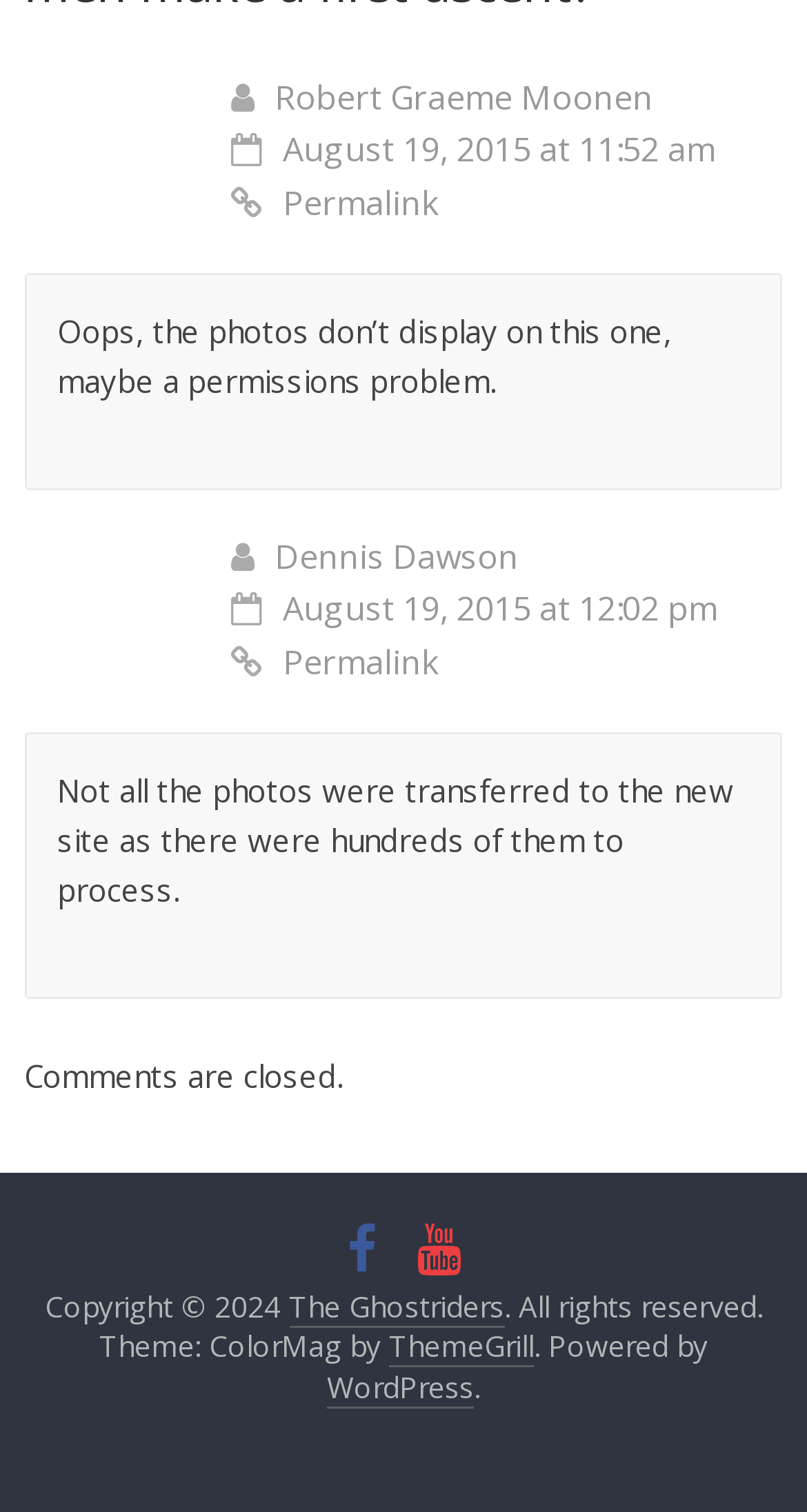Please answer the following question using a single word or phrase: 
What is the date of the second comment?

August 19, 2015 at 12:02 pm